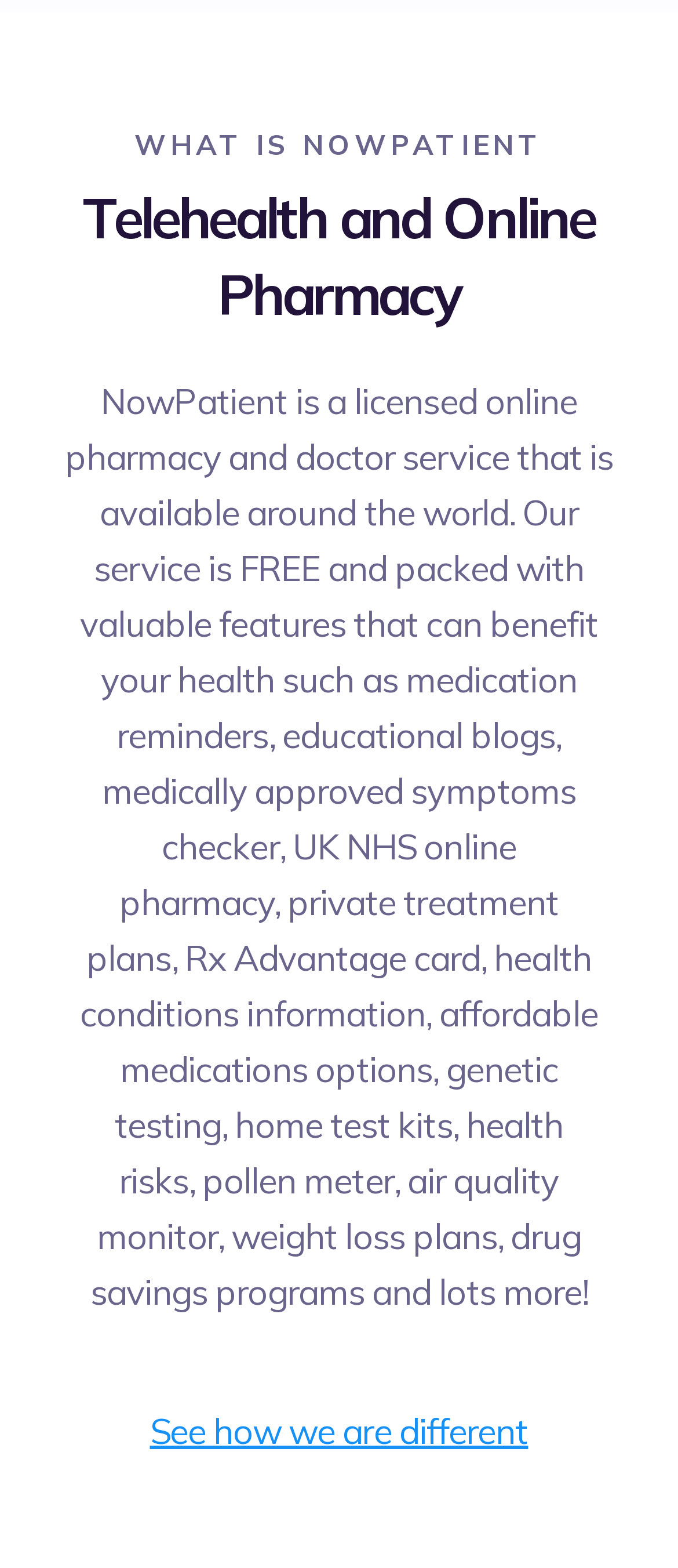What features does NowPatient offer?
Please give a detailed and elaborate answer to the question.

From the static text and links provided, it can be seen that NowPatient offers various features such as medication reminders, educational blogs, medically approved symptoms checker, NHS online pharmacy, private treatment plans, and many more.